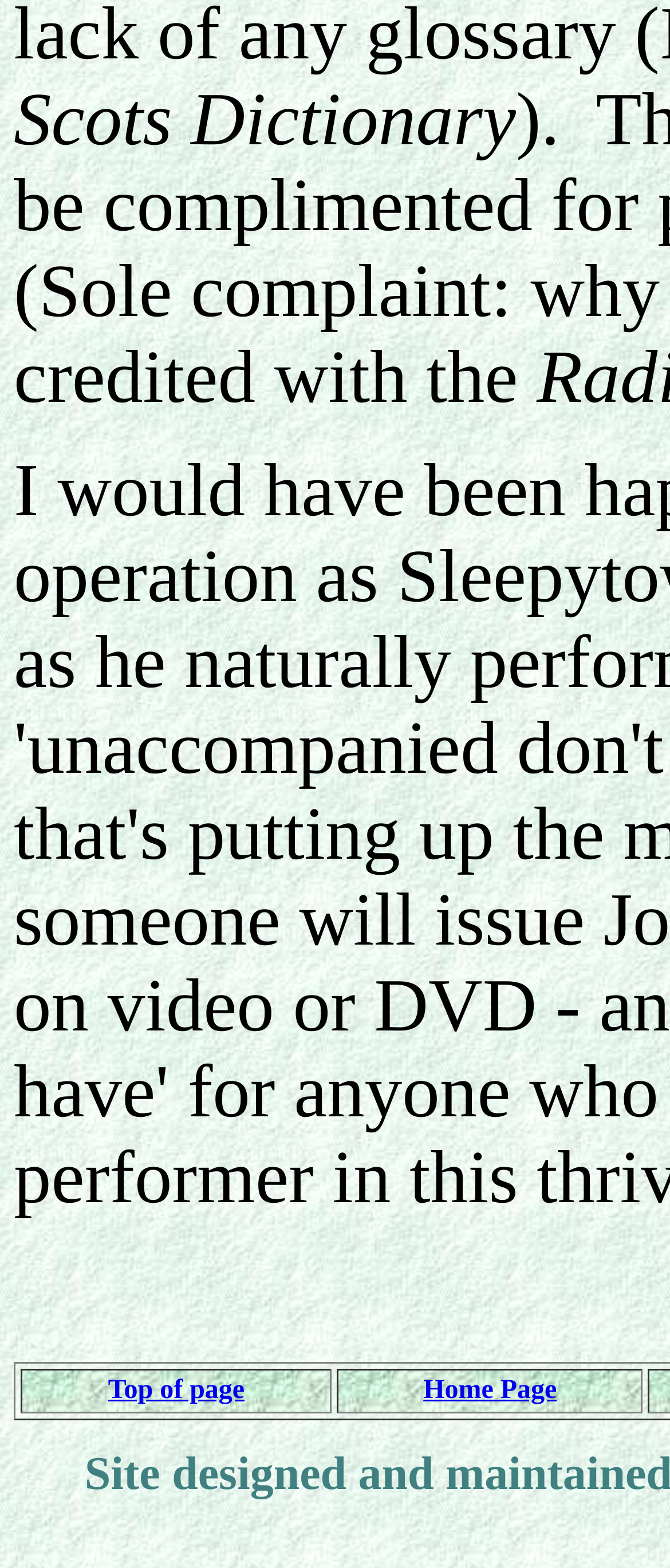Using the provided element description, identify the bounding box coordinates as (top-left x, top-left y, bottom-right x, bottom-right y). Ensure all values are between 0 and 1. Description: Top of page

[0.161, 0.877, 0.365, 0.896]